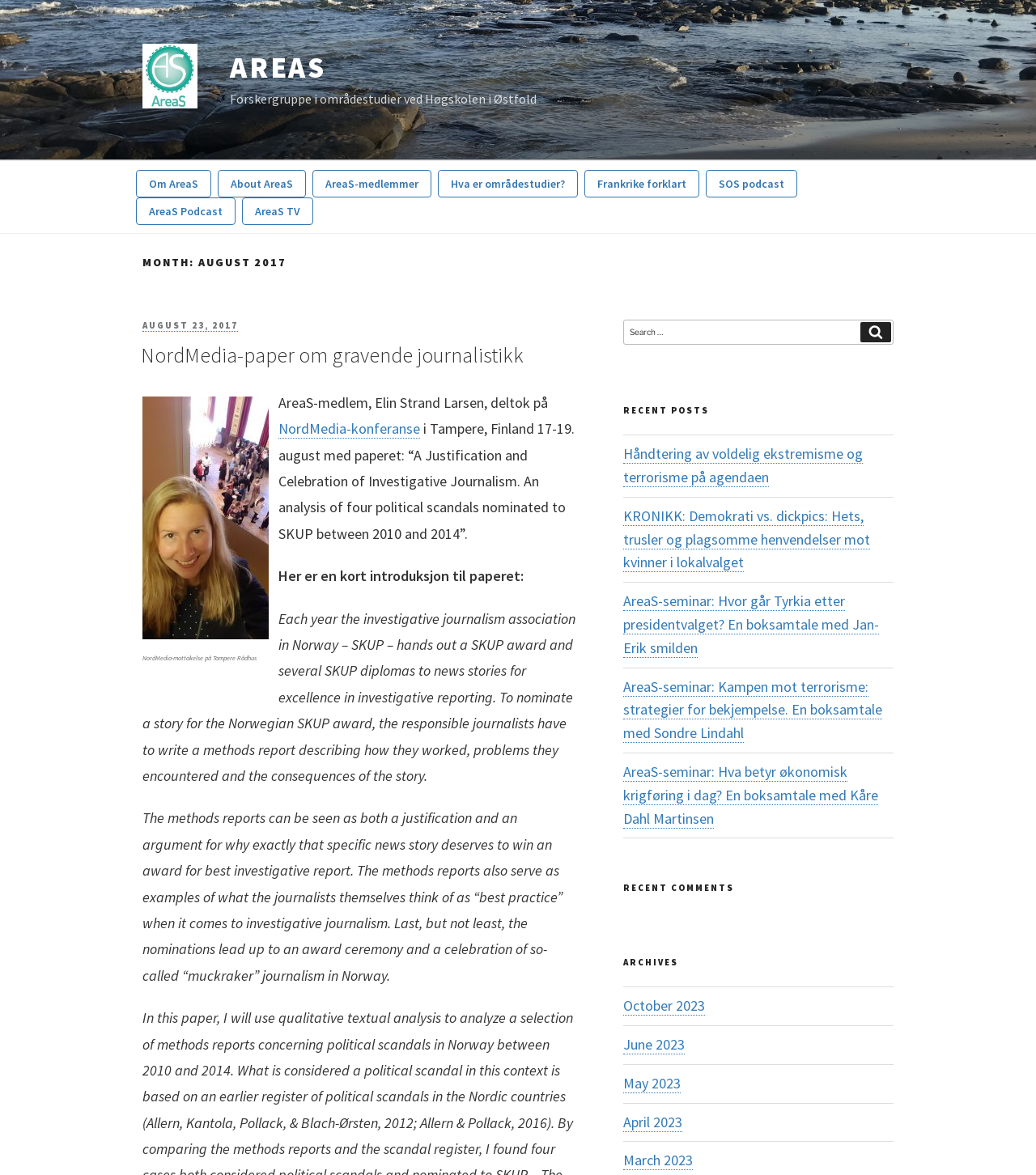Given the element description, predict the bounding box coordinates in the format (top-left x, top-left y, bottom-right x, bottom-right y), using floating point numbers between 0 and 1: August 23, 2017September 8, 2017

[0.138, 0.272, 0.23, 0.282]